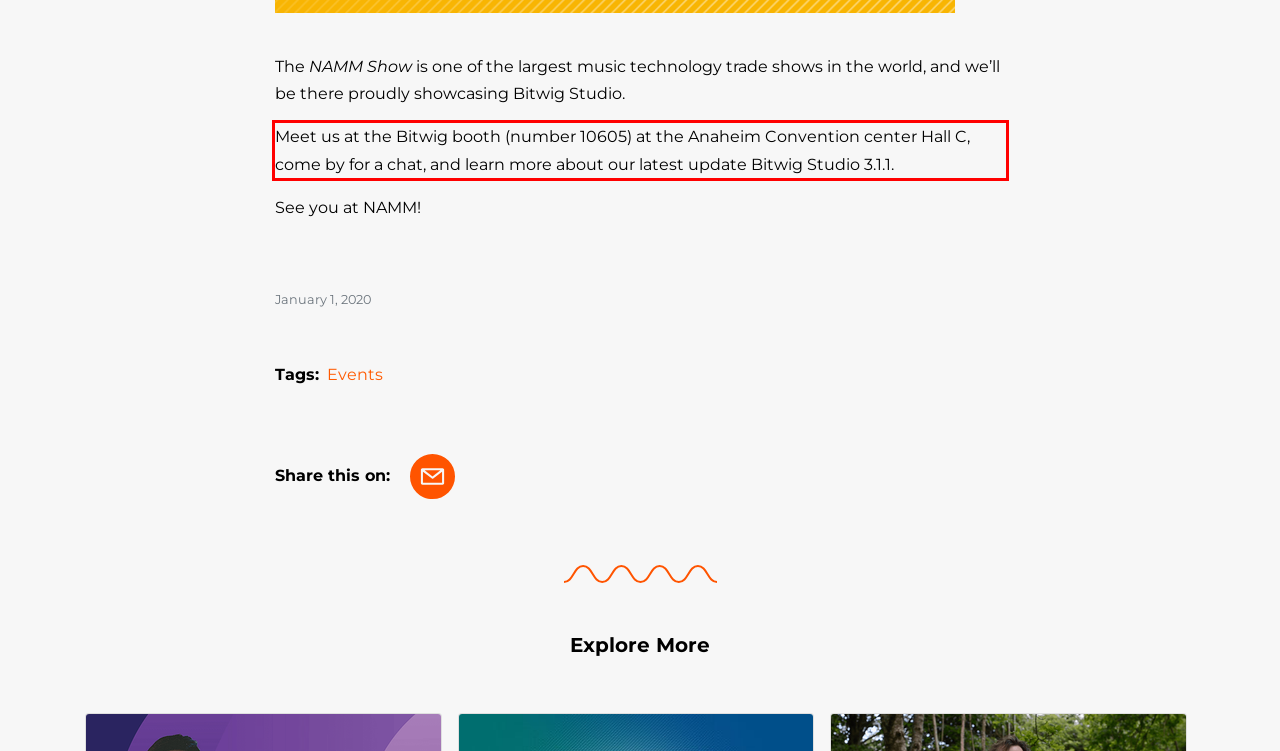Please examine the webpage screenshot and extract the text within the red bounding box using OCR.

Meet us at the Bitwig booth (number 10605) at the Anaheim Convention center Hall C, come by for a chat, and learn more about our latest update Bitwig Studio 3.1.1.